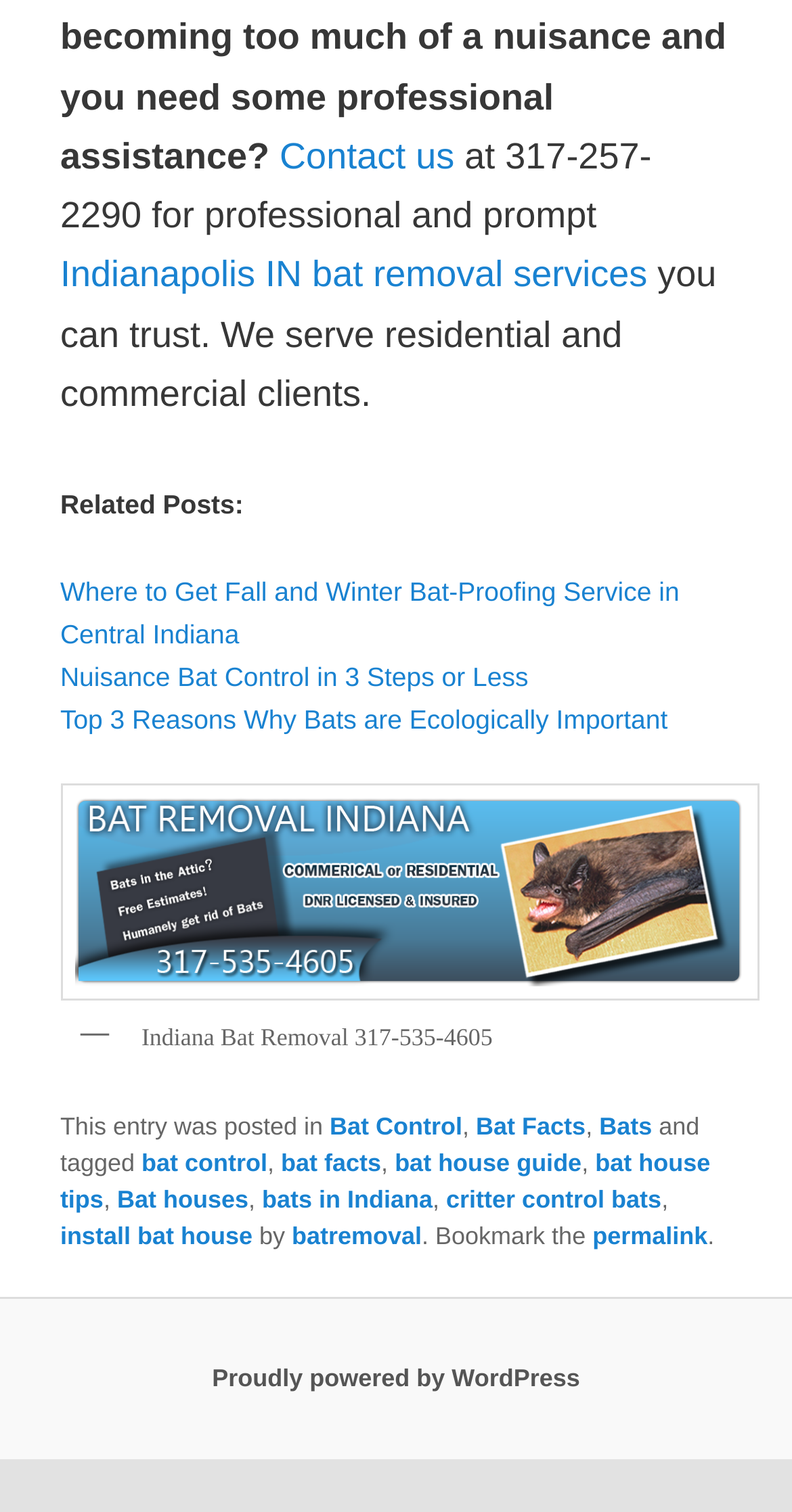How many links are there in the footer section?
Based on the screenshot, provide a one-word or short-phrase response.

9